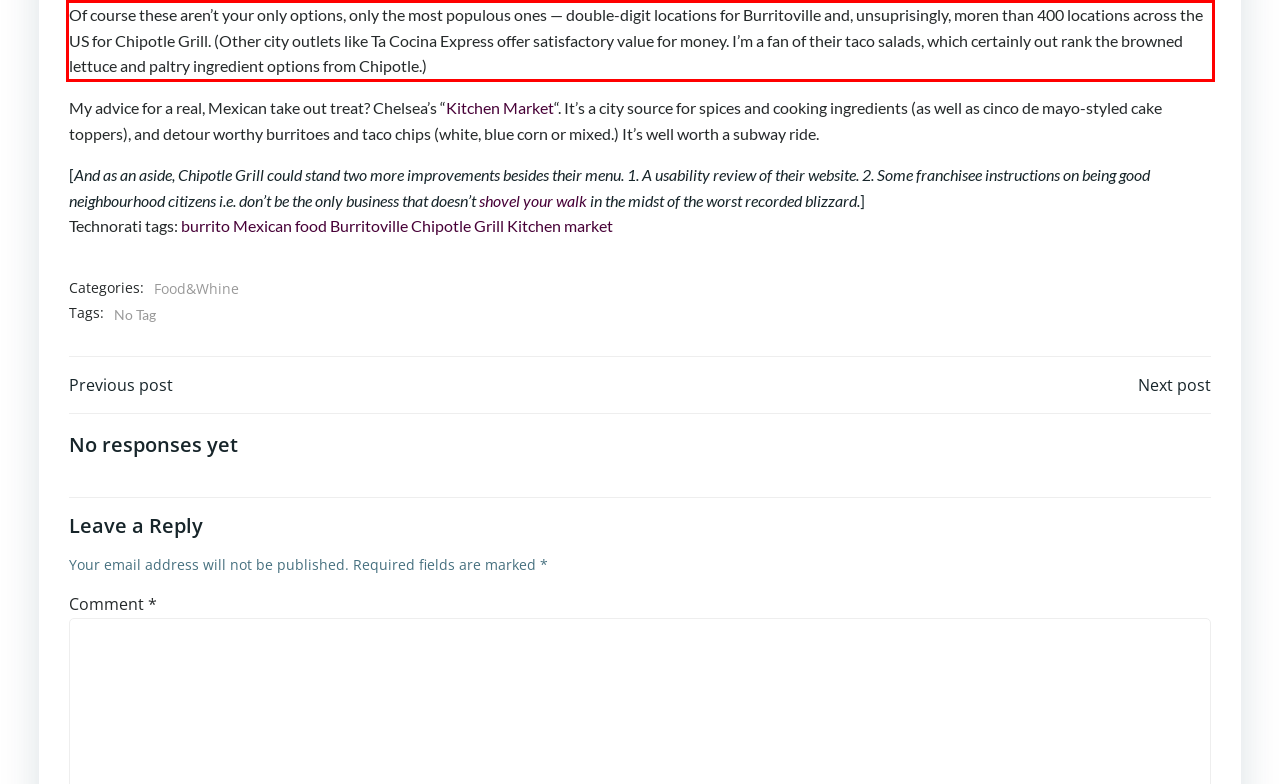Please perform OCR on the UI element surrounded by the red bounding box in the given webpage screenshot and extract its text content.

Of course these aren’t your only options, only the most populous ones — double-digit locations for Burritoville and, unsuprisingly, moren than 400 locations across the US for Chipotle Grill. (Other city outlets like Ta Cocina Express offer satisfactory value for money. I’m a fan of their taco salads, which certainly out rank the browned lettuce and paltry ingredient options from Chipotle.)